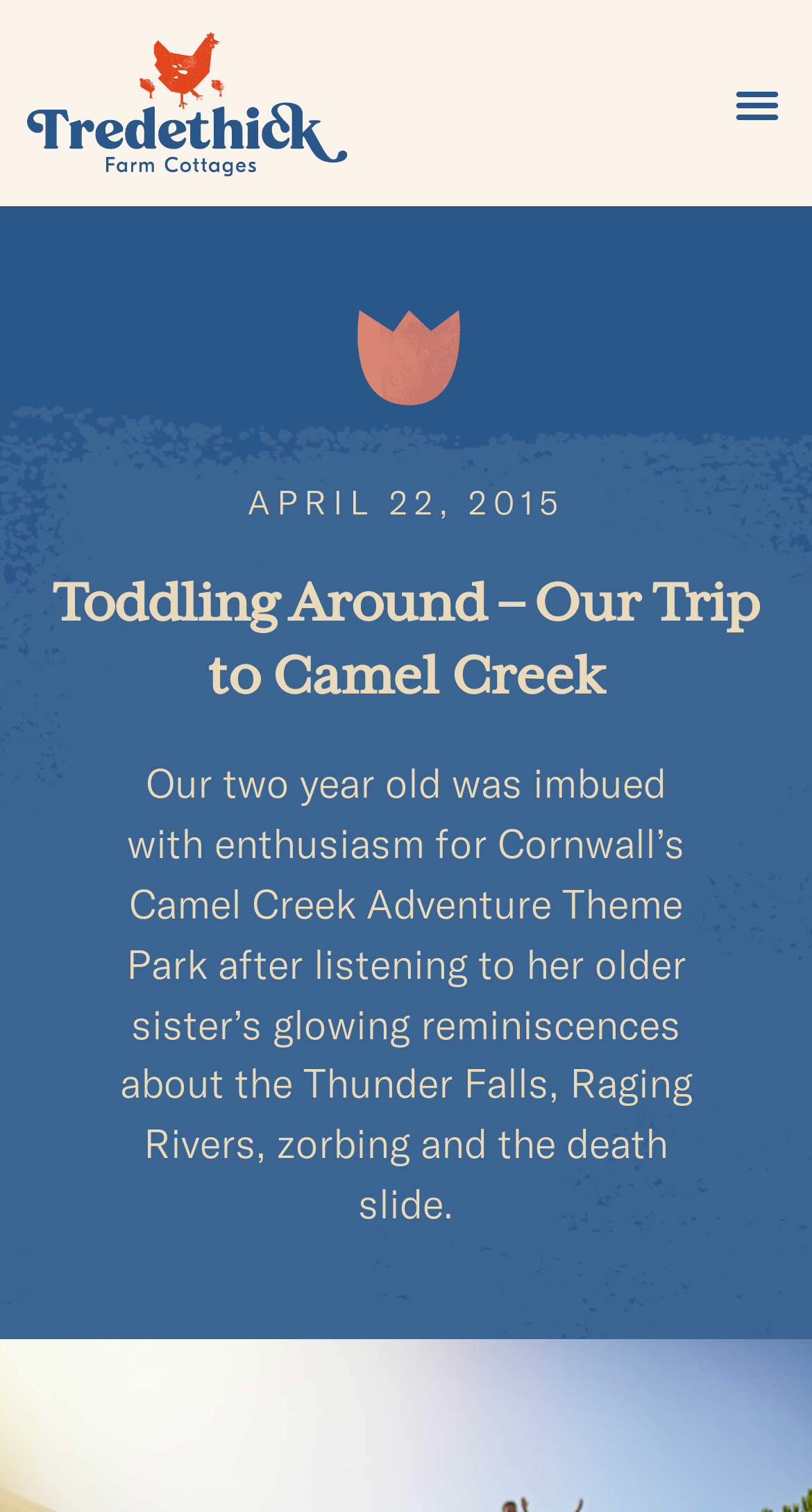Please extract the primary headline from the webpage.

Toddling Around – Our Trip to Camel Creek